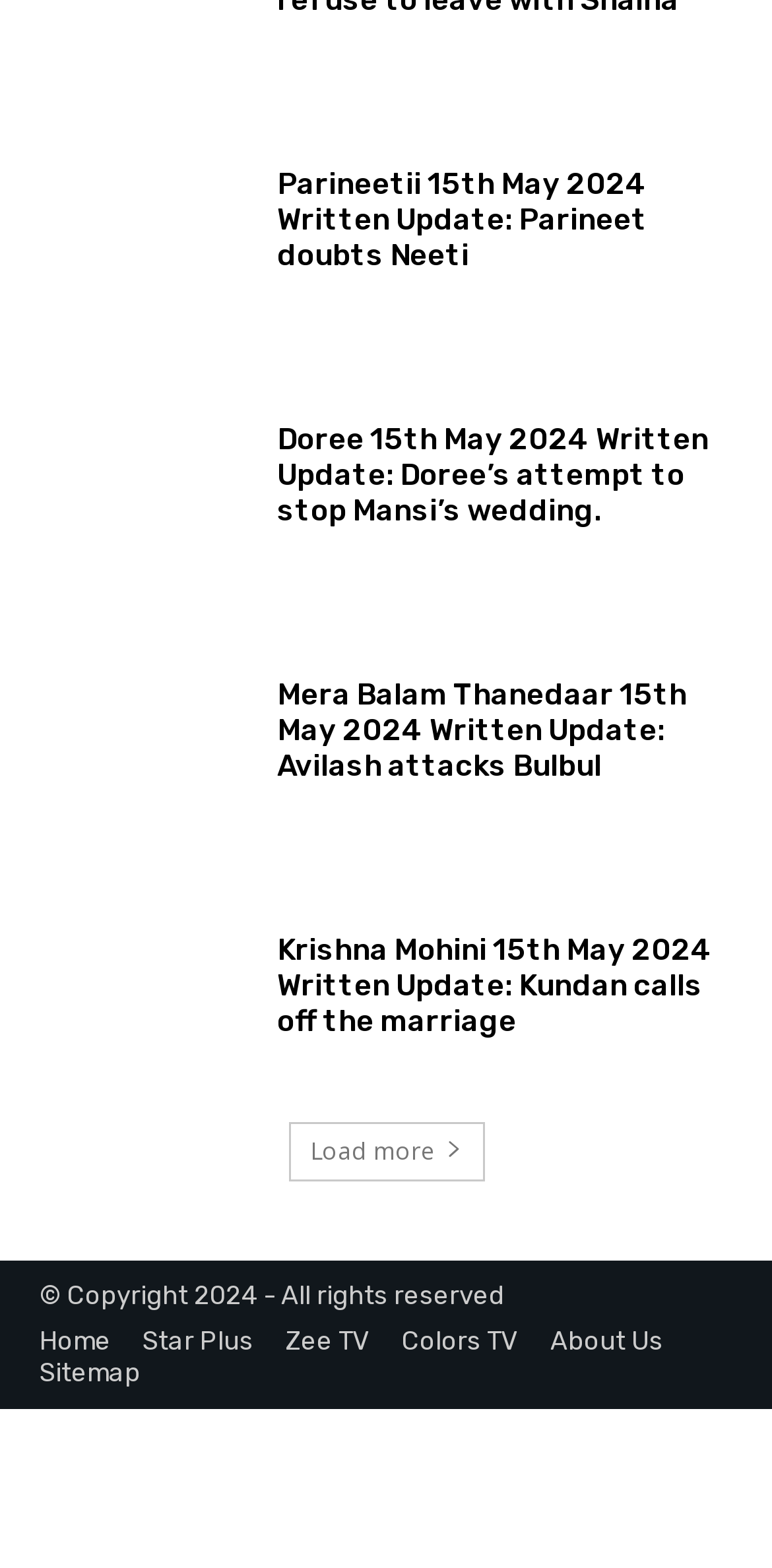Identify the bounding box coordinates of the region I need to click to complete this instruction: "Go to Home page".

[0.051, 0.846, 0.144, 0.866]